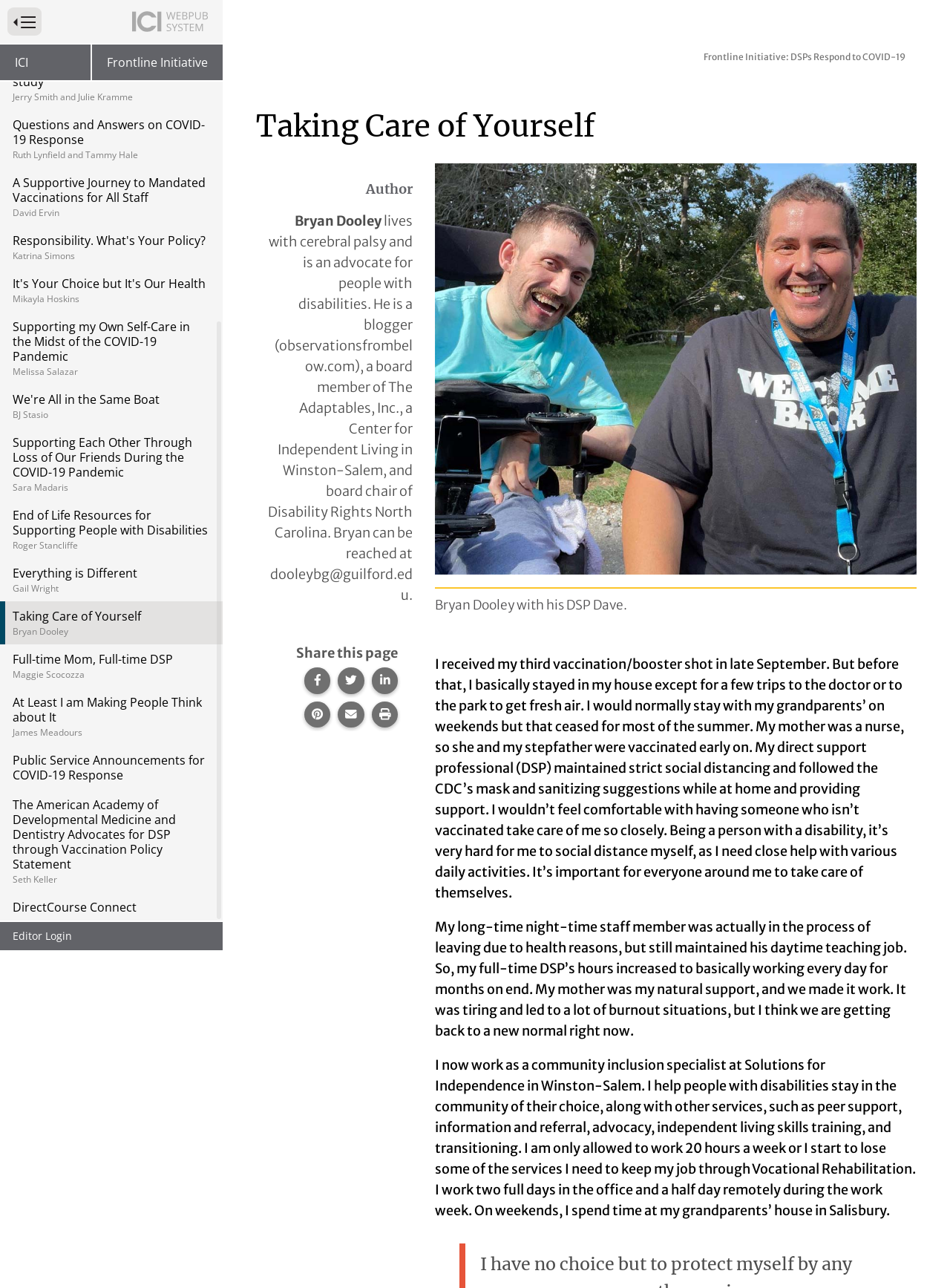Determine the bounding box coordinates in the format (top-left x, top-left y, bottom-right x, bottom-right y). Ensure all values are floating point numbers between 0 and 1. Identify the bounding box of the UI element described by: Print this page.

[0.391, 0.544, 0.419, 0.565]